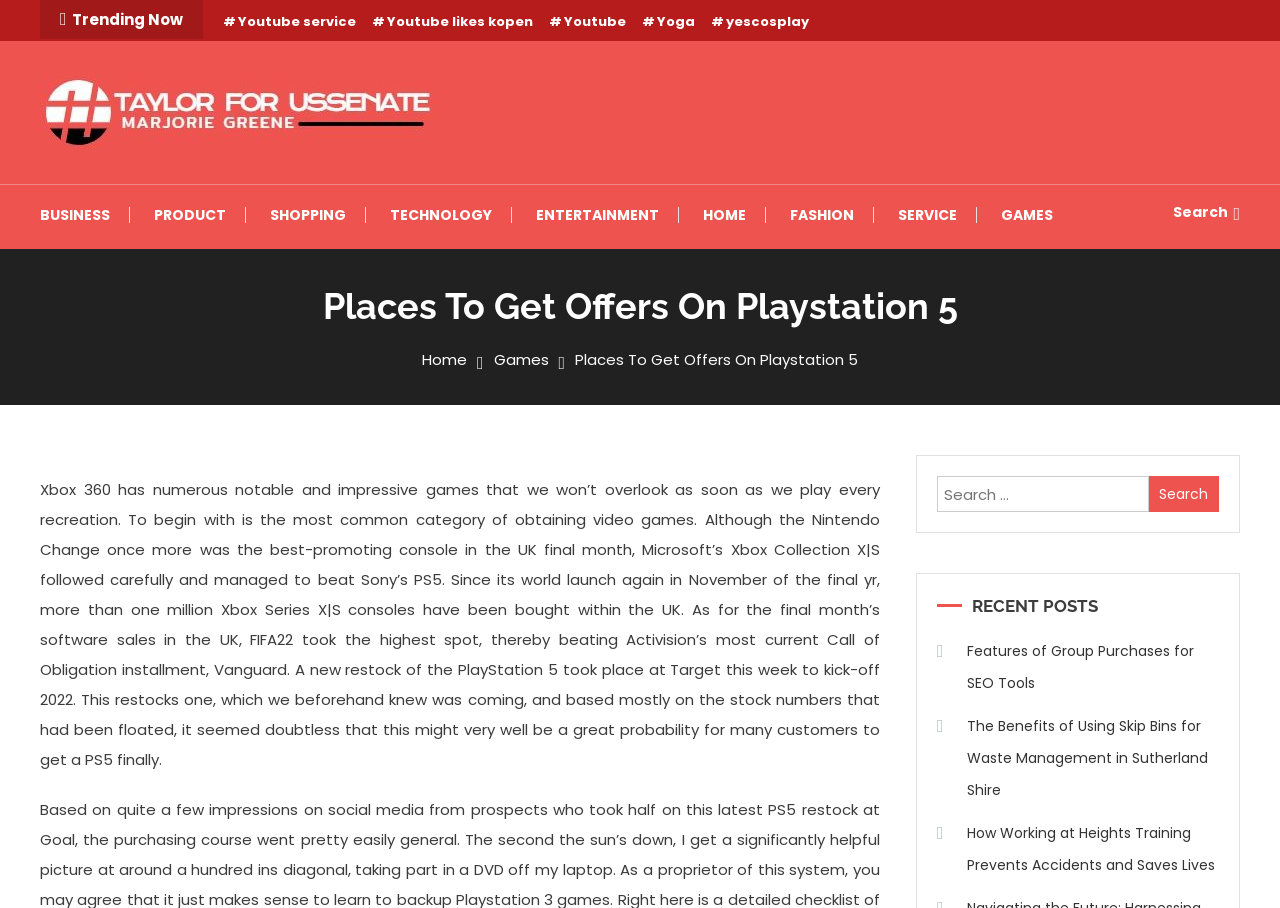What is the topic of the recent post with the title 'Features of Group Purchases for SEO Tools'? Using the information from the screenshot, answer with a single word or phrase.

SEO Tools